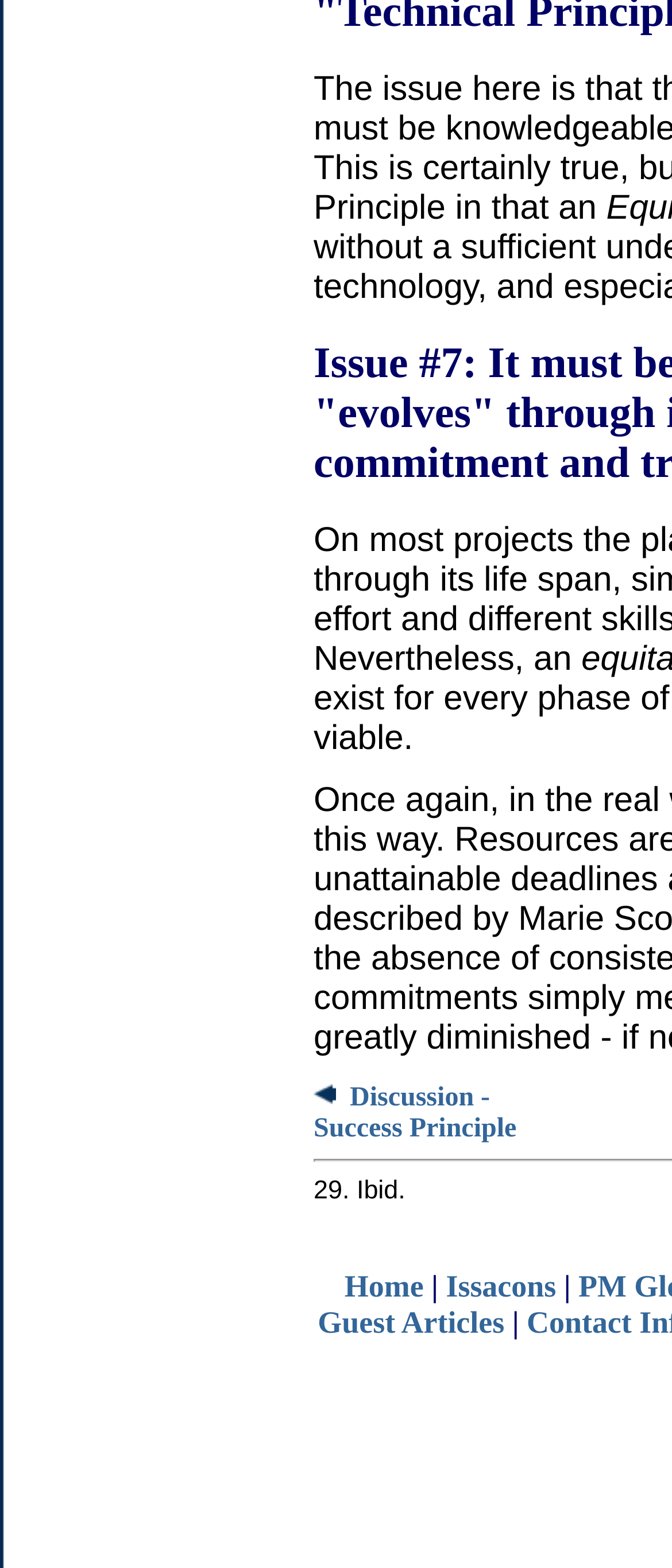Please find the bounding box for the UI element described by: "Guest Articles".

[0.473, 0.832, 0.751, 0.854]